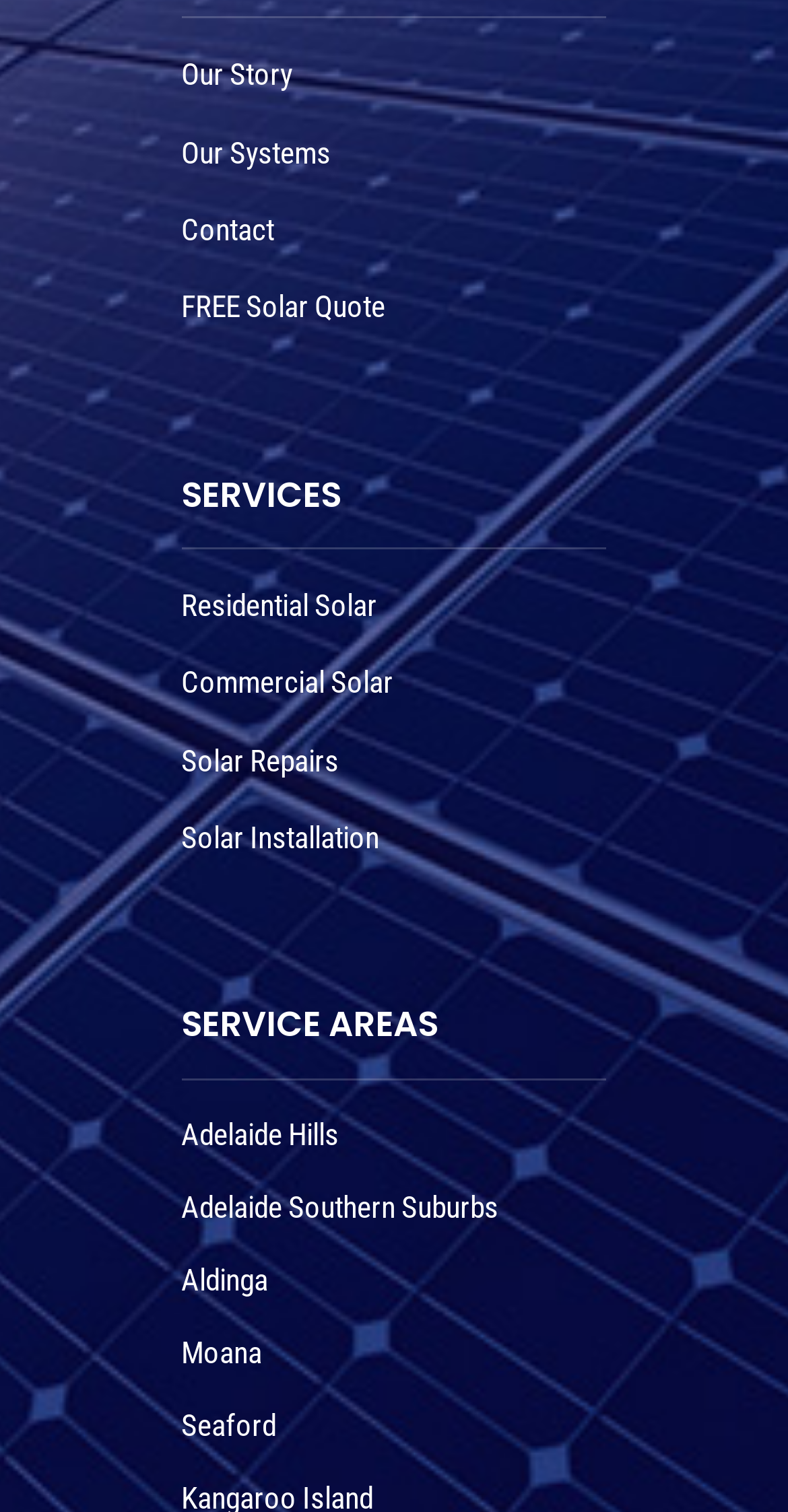What is the second type of solar service offered?
Using the visual information, respond with a single word or phrase.

Commercial Solar